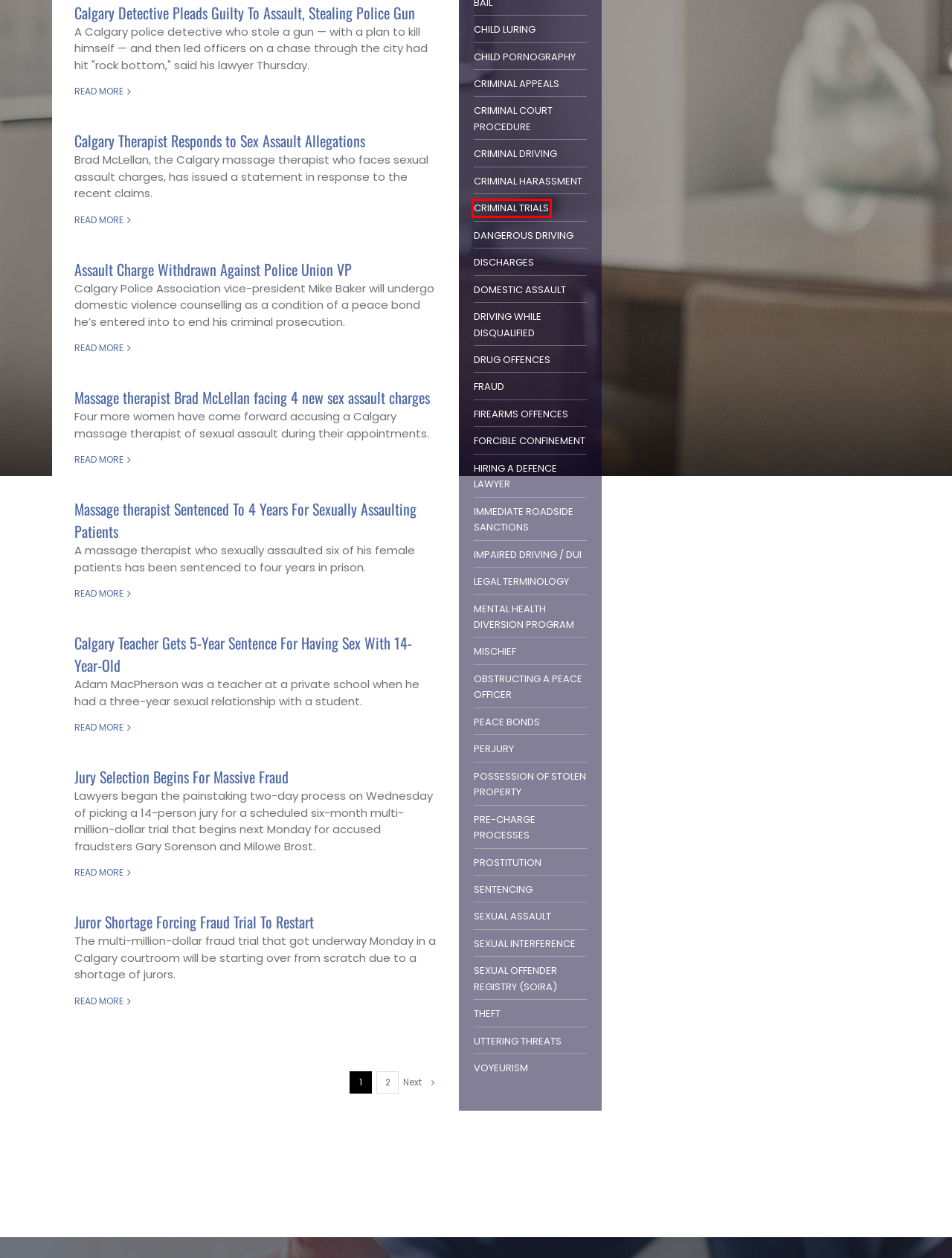Examine the screenshot of the webpage, which includes a red bounding box around an element. Choose the best matching webpage description for the page that will be displayed after clicking the element inside the red bounding box. Here are the candidates:
A. Child Pornography Archives - Calgary Criminal Defence Lawyer Cory Wilson
B. Peace Bonds Archives - Calgary Criminal Defence Lawyer Cory Wilson
C. Fraud Archives - Calgary Criminal Defence Lawyer Cory Wilson
D. Voyeurism Archives - Calgary Criminal Defence Lawyer Cory Wilson
E. Uttering Threats Archives - Calgary Criminal Defence Lawyer Cory Wilson
F. Hiring A Defence Lawyer Archives - Calgary Criminal Defence Lawyer Cory Wilson
G. Theft Archives - Calgary Criminal Defence Lawyer Cory Wilson
H. Criminal Trials Archives - Calgary Criminal Defence Lawyer Cory Wilson

H